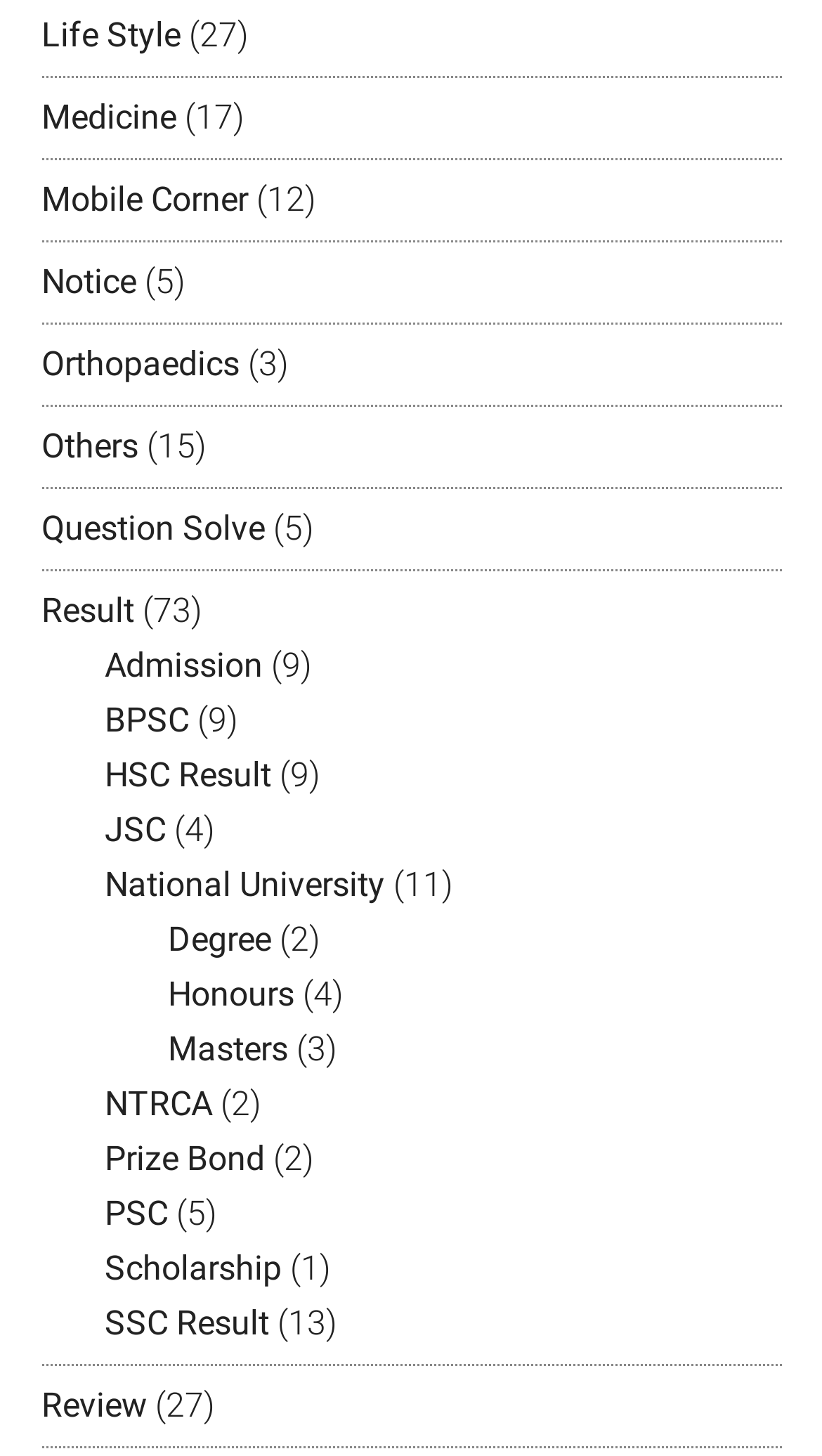Please specify the bounding box coordinates of the region to click in order to perform the following instruction: "Visit Medicine page".

[0.05, 0.066, 0.214, 0.093]